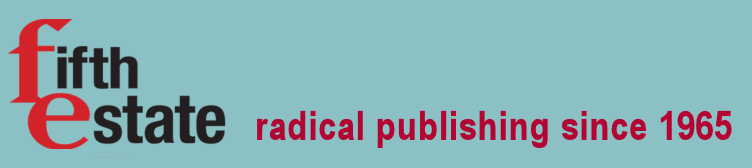Kindly respond to the following question with a single word or a brief phrase: 
What is the tagline of Fifth Estate?

radical publishing since 1965